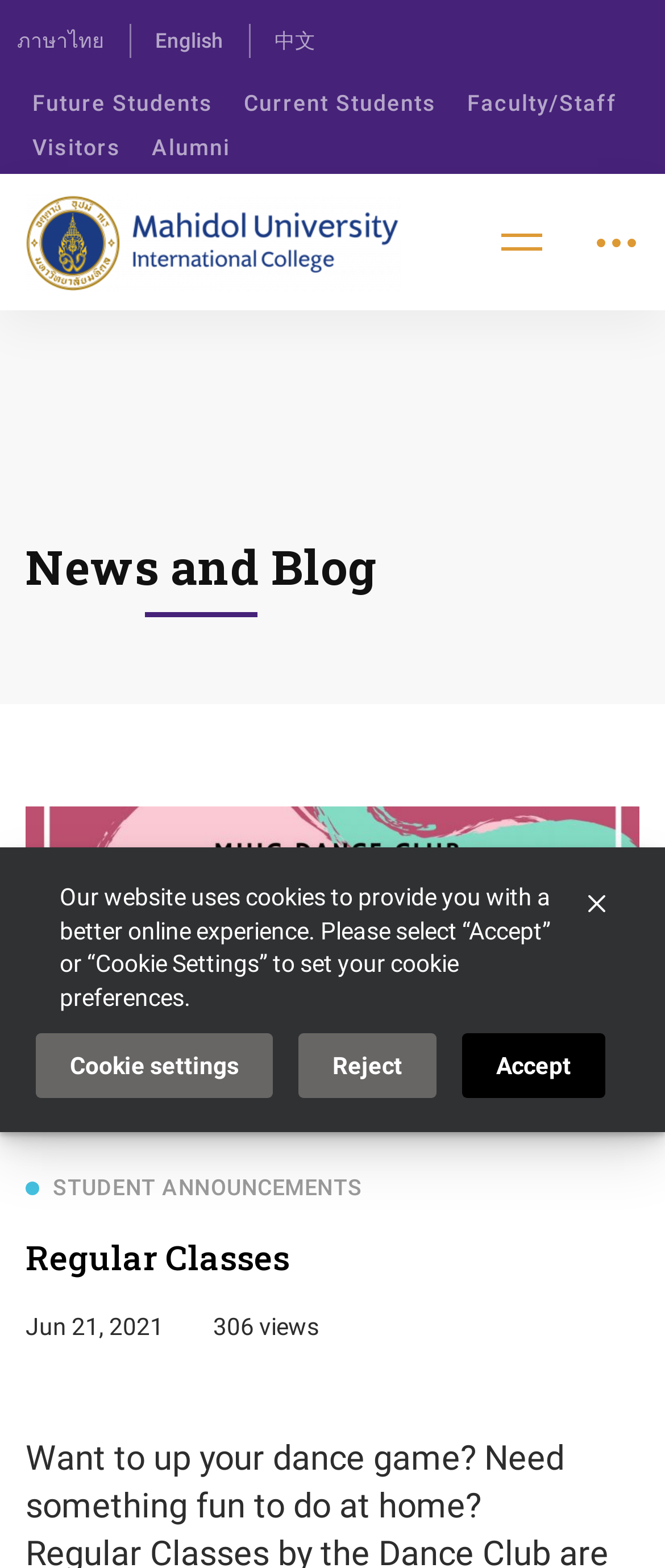Determine the bounding box coordinates for the region that must be clicked to execute the following instruction: "Select language in Thai".

[0.026, 0.019, 0.156, 0.032]